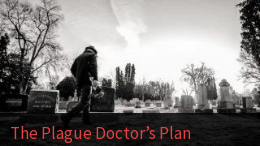Please provide a comprehensive answer to the question below using the information from the image: Where is the figure walking?

The caption describes the scene as being set in a cemetery, where the lone figure is walking among weathered gravestones, surrounded by towering trees.